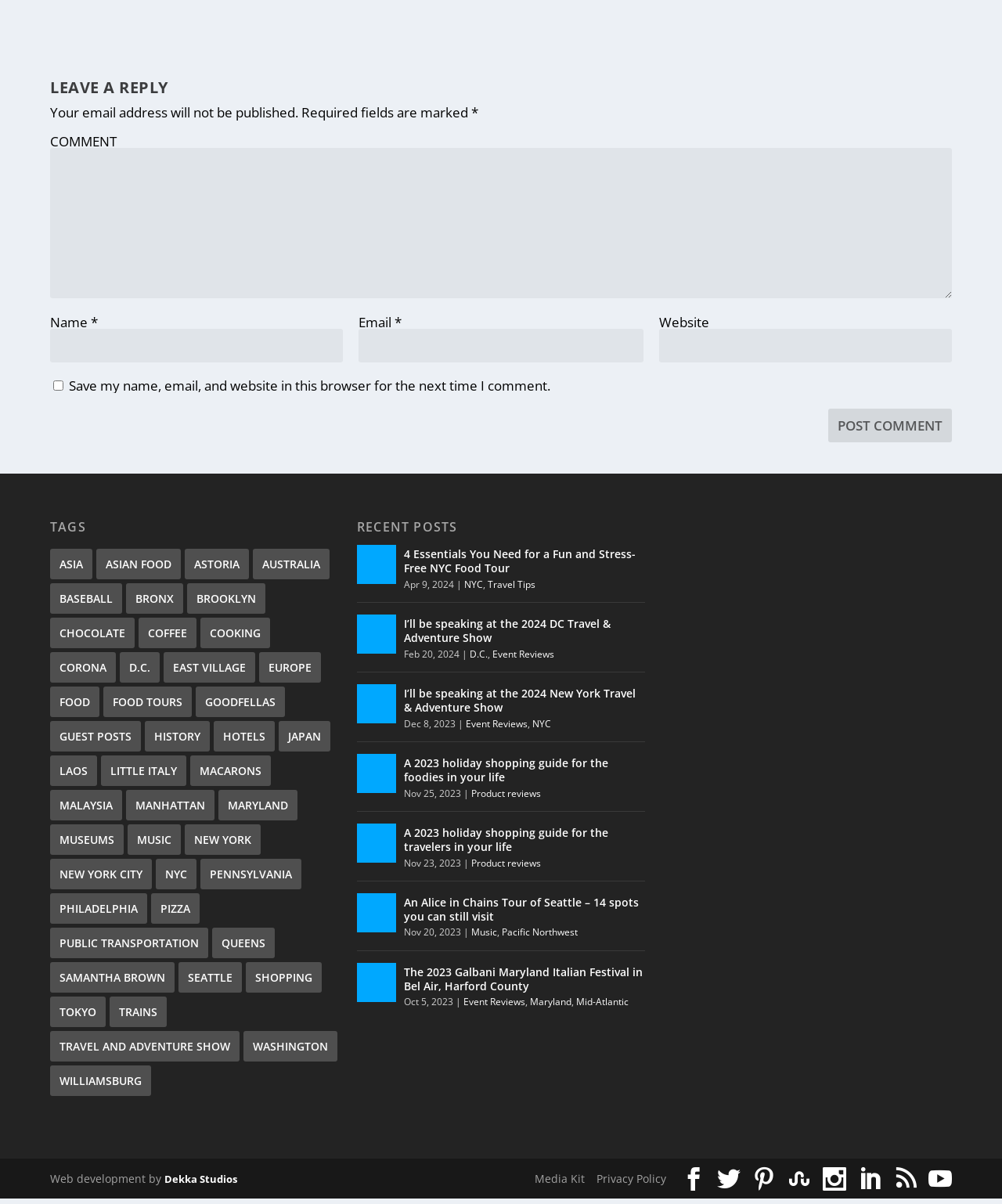Find the bounding box coordinates corresponding to the UI element with the description: "D.C.". The coordinates should be formatted as [left, top, right, bottom], with values as floats between 0 and 1.

[0.12, 0.546, 0.159, 0.572]